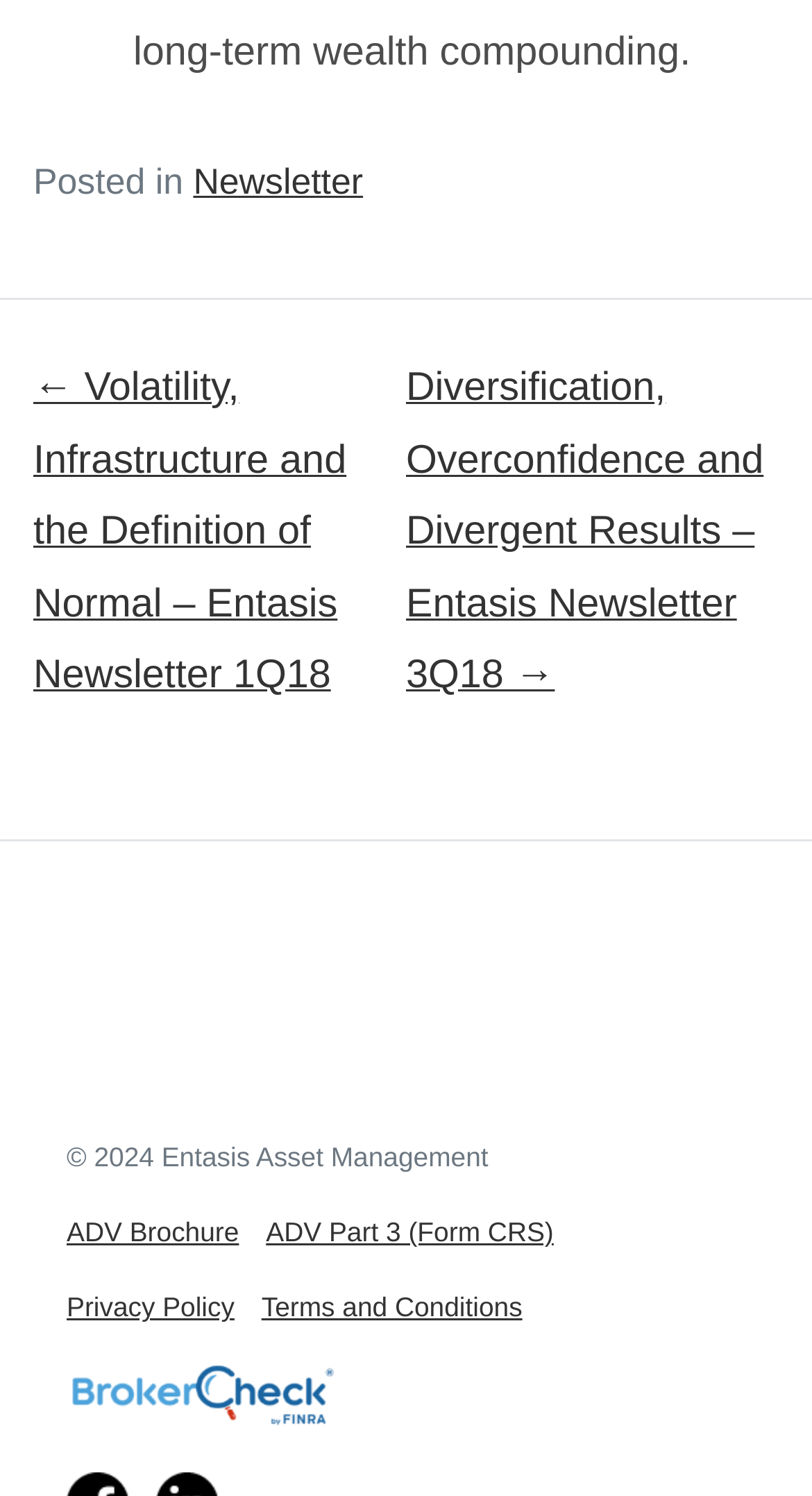Please find the bounding box coordinates of the element that needs to be clicked to perform the following instruction: "Read the newsletter". The bounding box coordinates should be four float numbers between 0 and 1, represented as [left, top, right, bottom].

[0.238, 0.107, 0.447, 0.135]